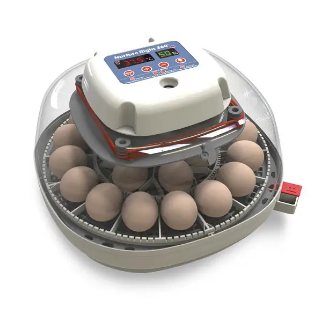How often does the automatic egg turner rotate the eggs? From the image, respond with a single word or brief phrase.

every four hours